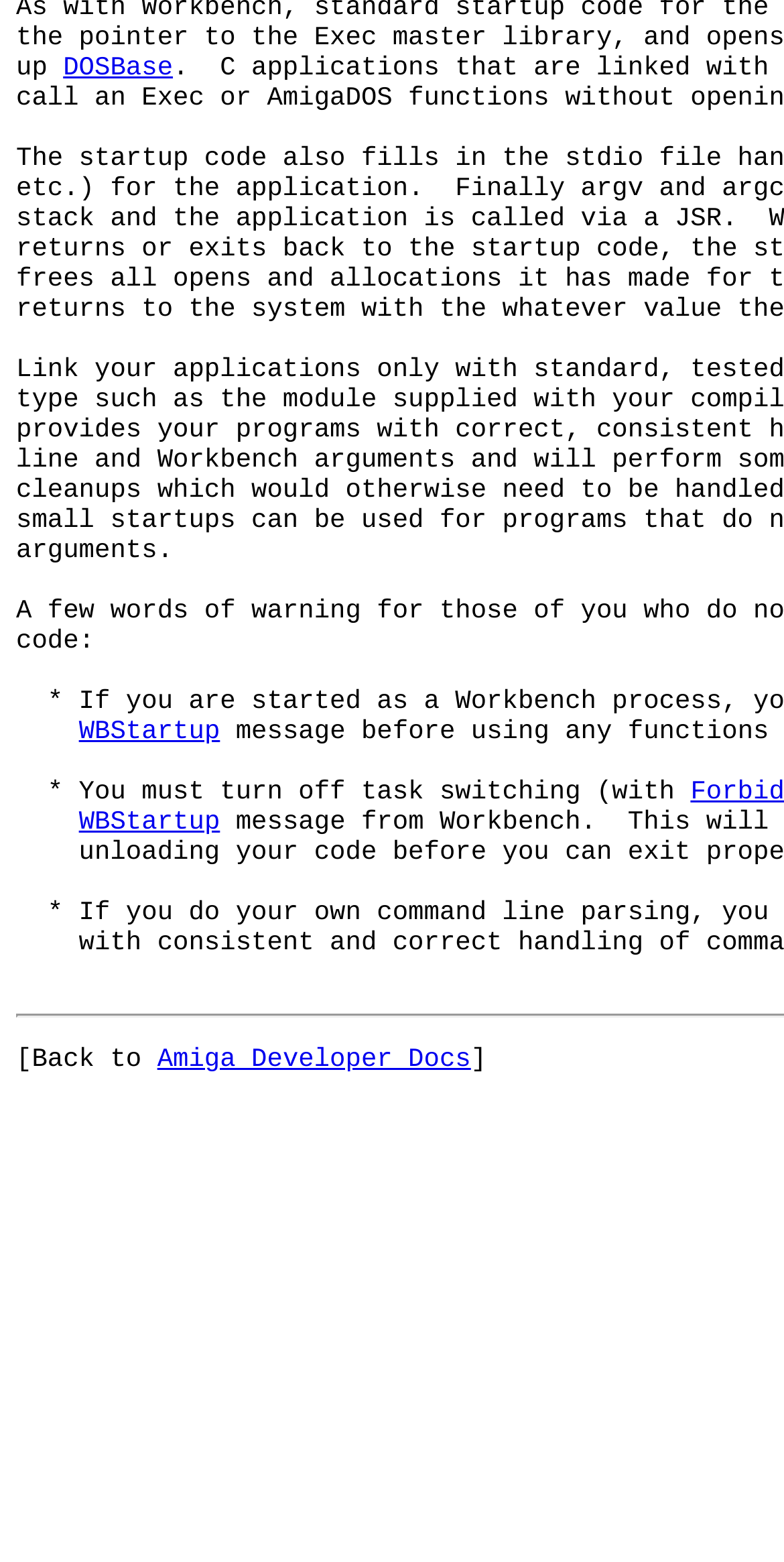Bounding box coordinates are given in the format (top-left x, top-left y, bottom-right x, bottom-right y). All values should be floating point numbers between 0 and 1. Provide the bounding box coordinate for the UI element described as: Terms

None